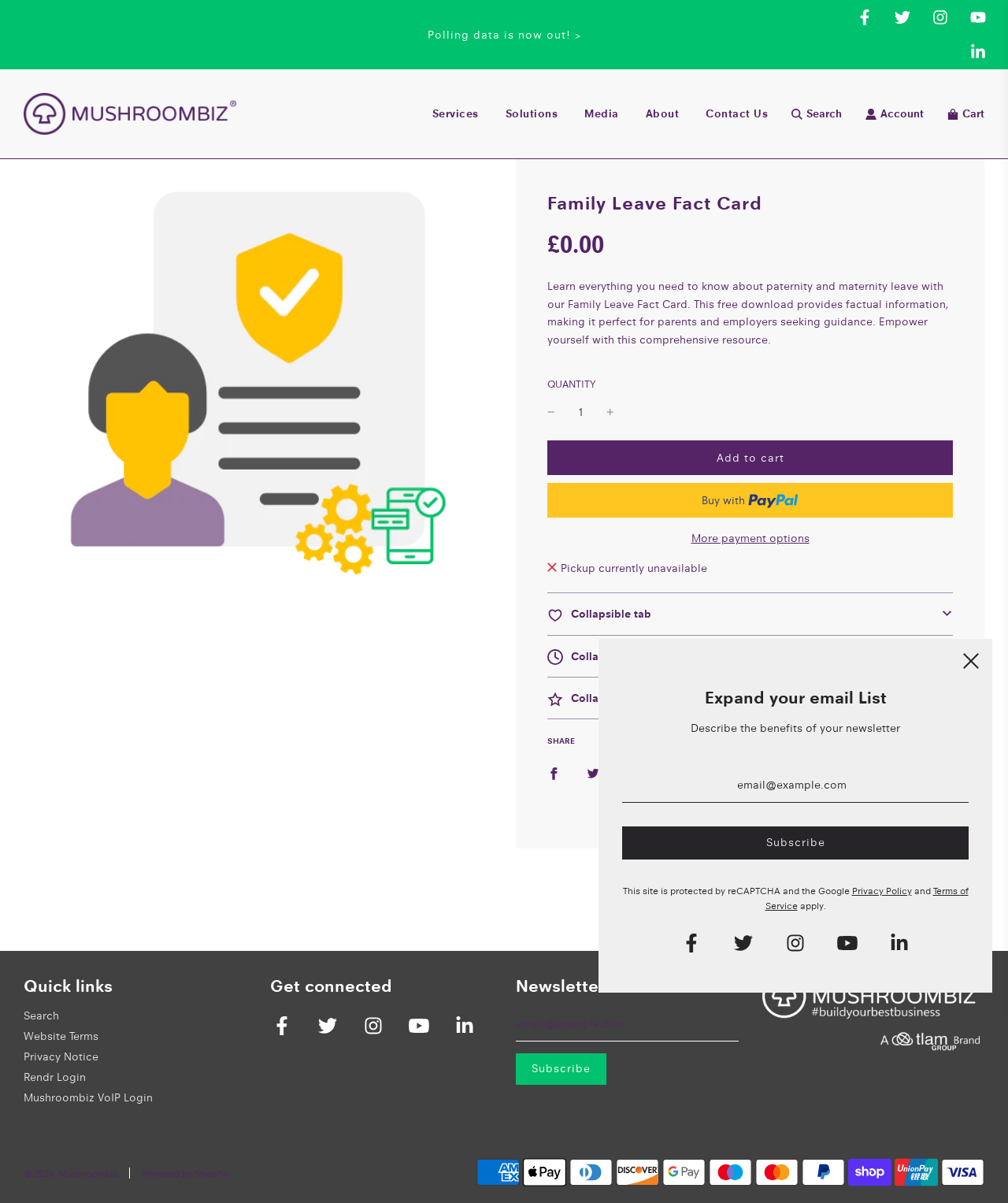Using the description "aria-label="Scroll to top"", locate and provide the bounding box of the UI element.

[0.949, 0.861, 0.983, 0.89]